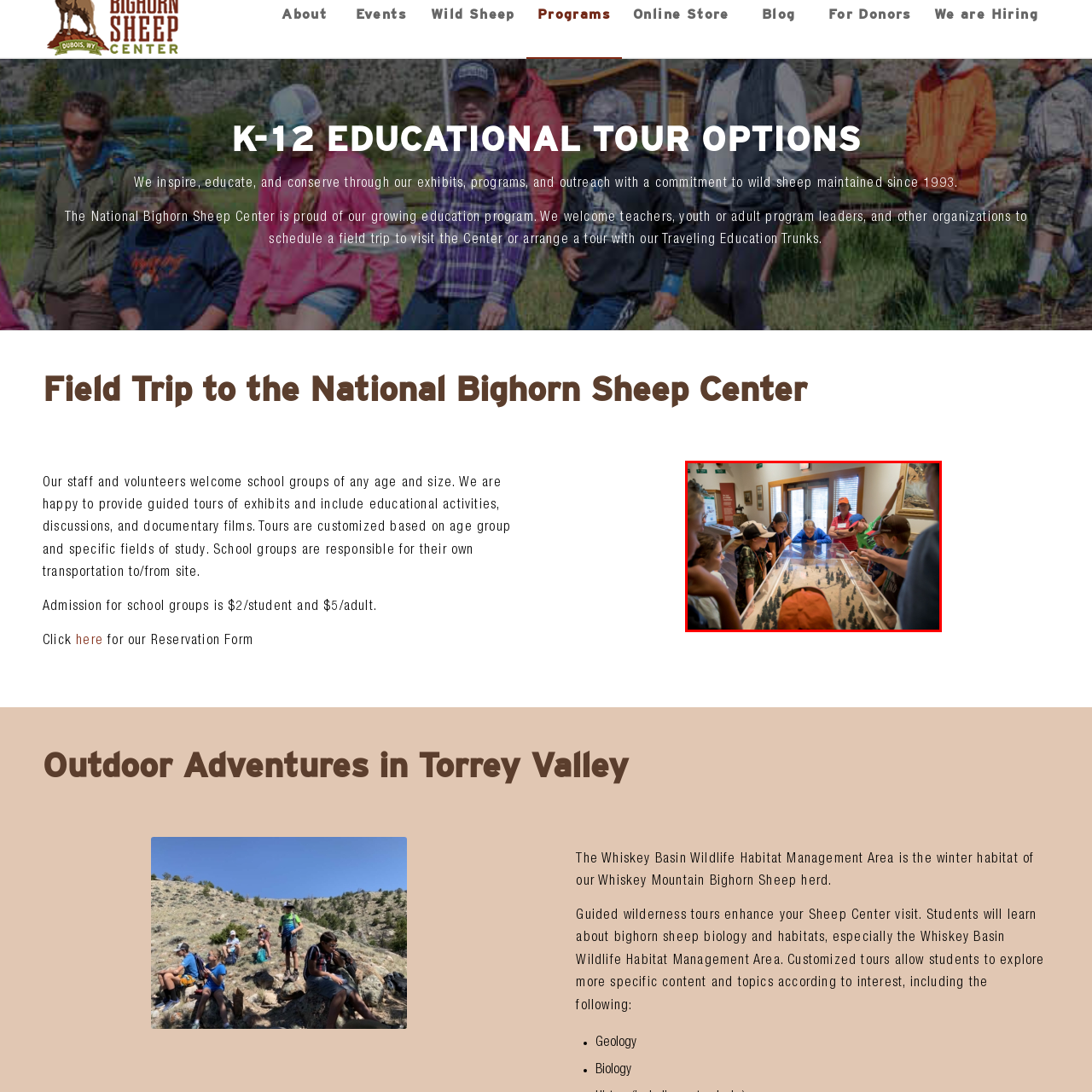Describe in detail the image that is highlighted by the red bounding box.

The image depicts a group of excited children gathered around a display case at the National Bighorn Sheep Center. They are keenly observing a miniature diorama that showcases a natural landscape, complete with trees and terrain features. The children, dressed in various colorful hats and shirts, are engaged and curious as they lean in closer, some pointing and discussing the elements within the case. In the background, an adult guide, wearing a red shirt and a baseball cap, is interacting with the group, likely explaining the significance of what they are viewing. The center’s inviting interior, highlighted by wooden accents and natural light, creates a warm atmosphere conducive to learning about wildlife conservation and education. This scene captures the essence of hands-on learning and exploration, central to the educational programs offered at the center.